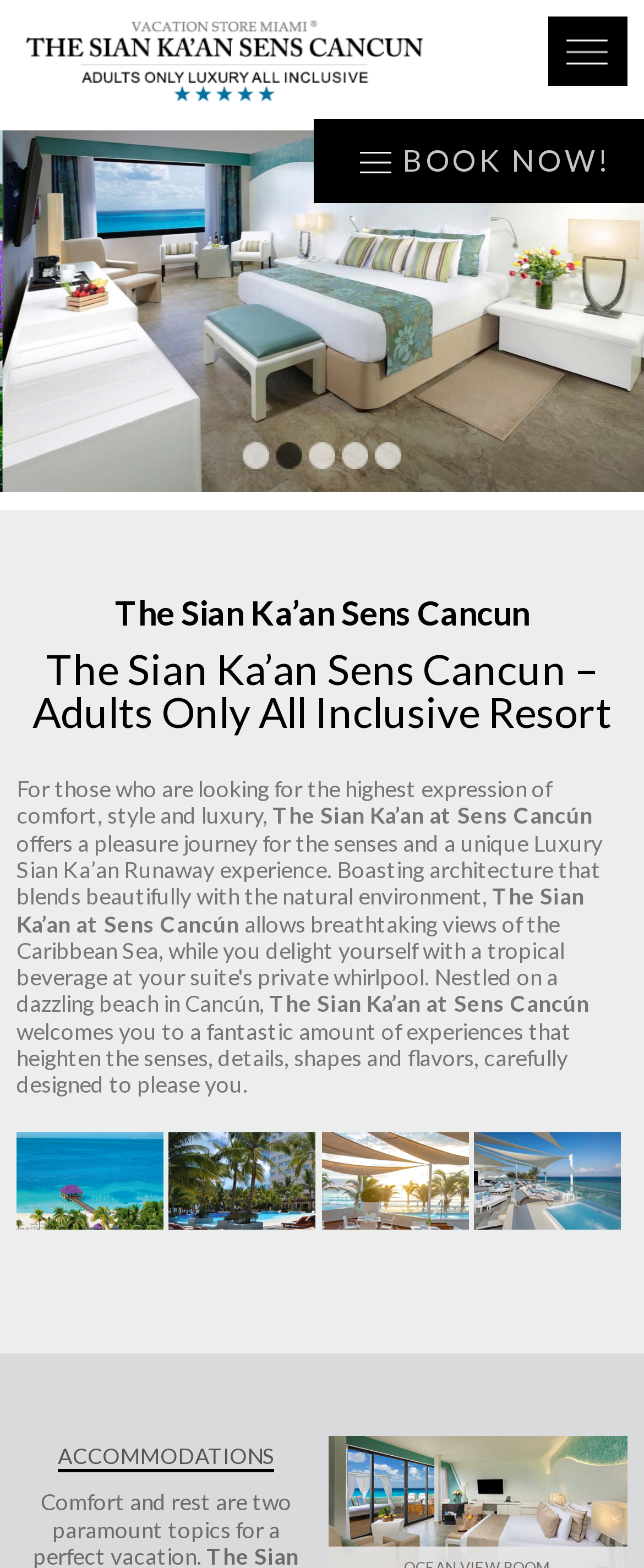Please specify the bounding box coordinates of the clickable region to carry out the following instruction: "Click the BOOK NOW button". The coordinates should be four float numbers between 0 and 1, in the format [left, top, right, bottom].

[0.625, 0.091, 0.949, 0.114]